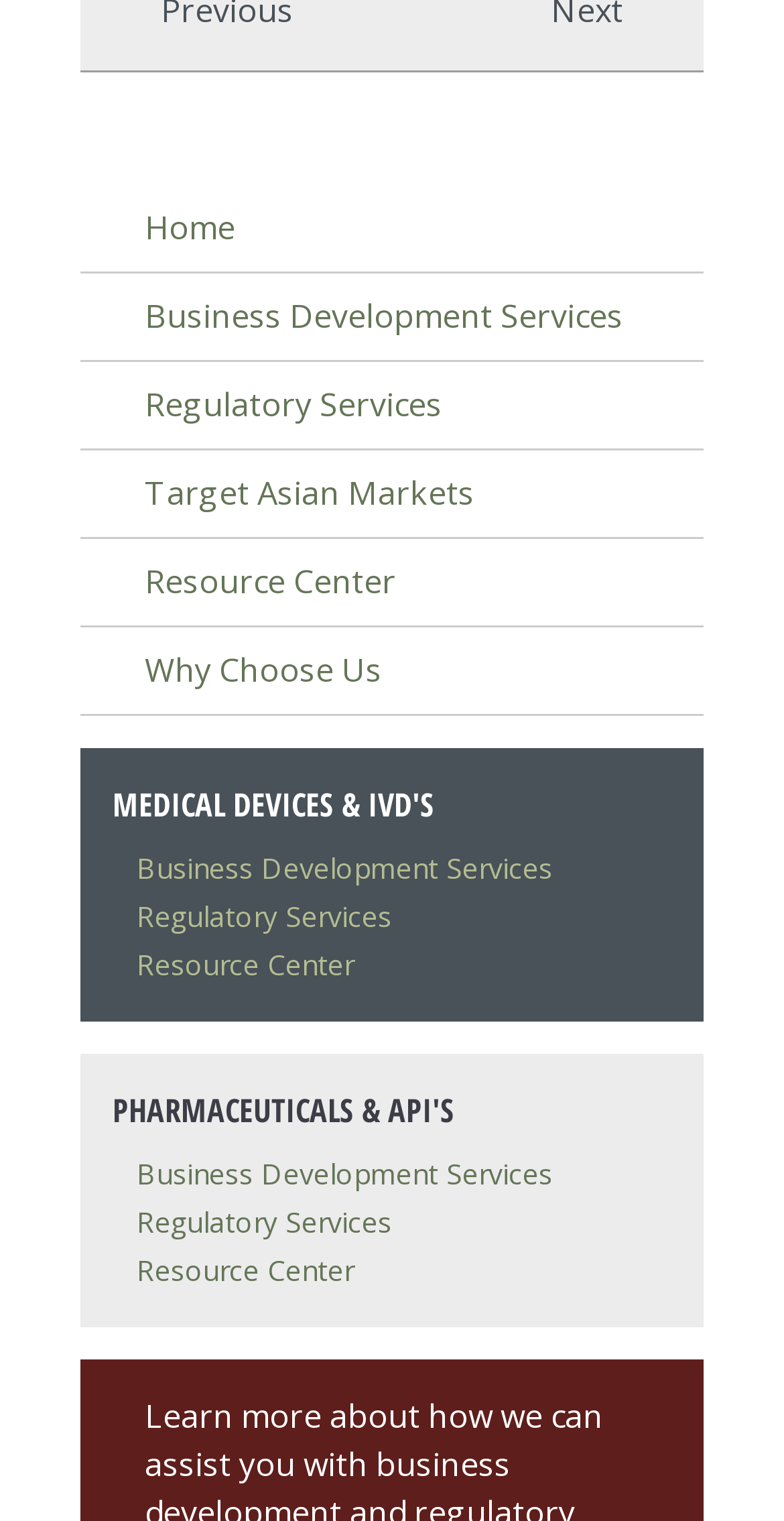Please give a short response to the question using one word or a phrase:
How many main categories are there?

2